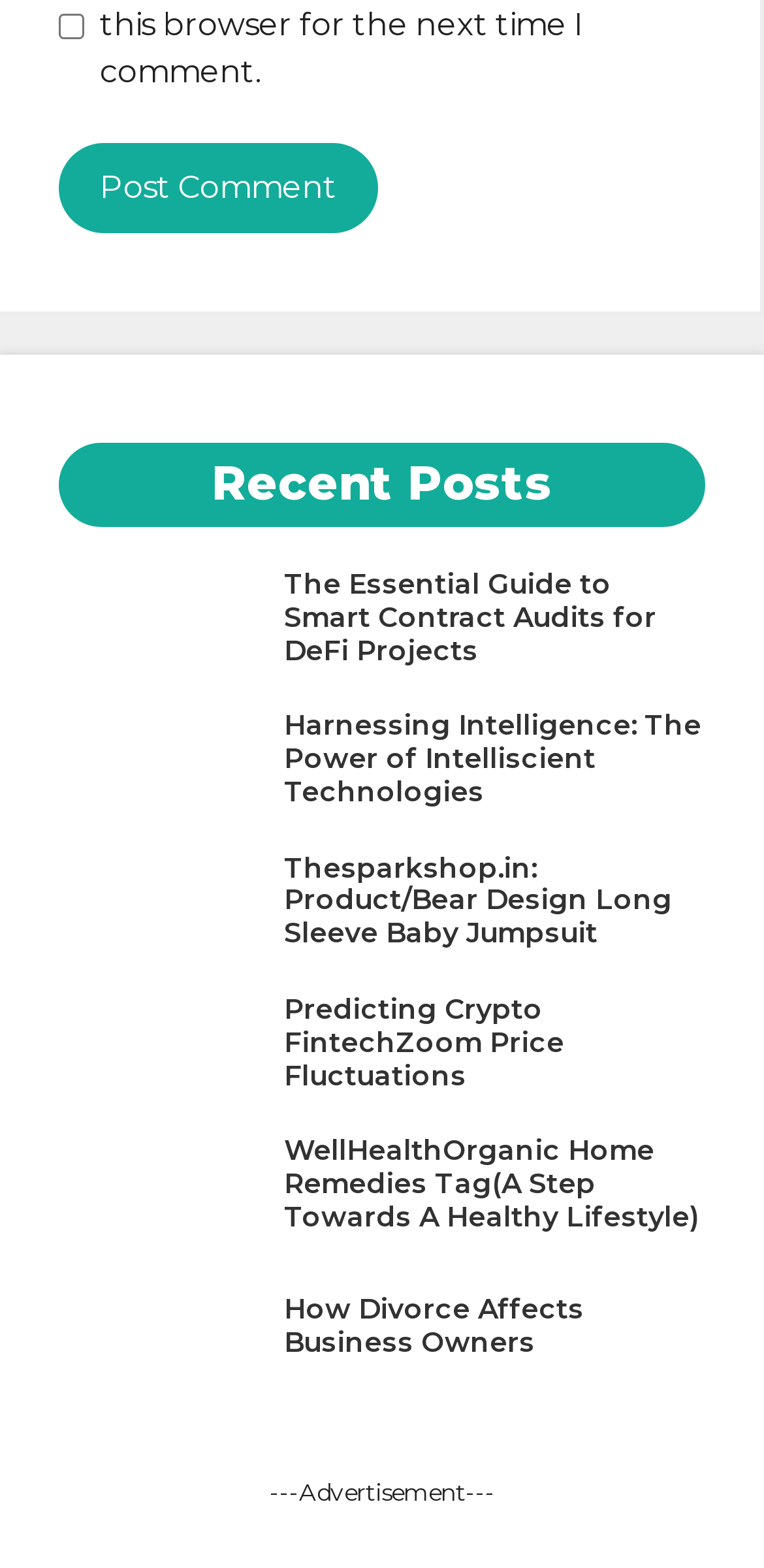Please find the bounding box coordinates in the format (top-left x, top-left y, bottom-right x, bottom-right y) for the given element description. Ensure the coordinates are floating point numbers between 0 and 1. Description: Predicting Crypto FintechZoom Price Fluctuations

[0.372, 0.632, 0.738, 0.697]